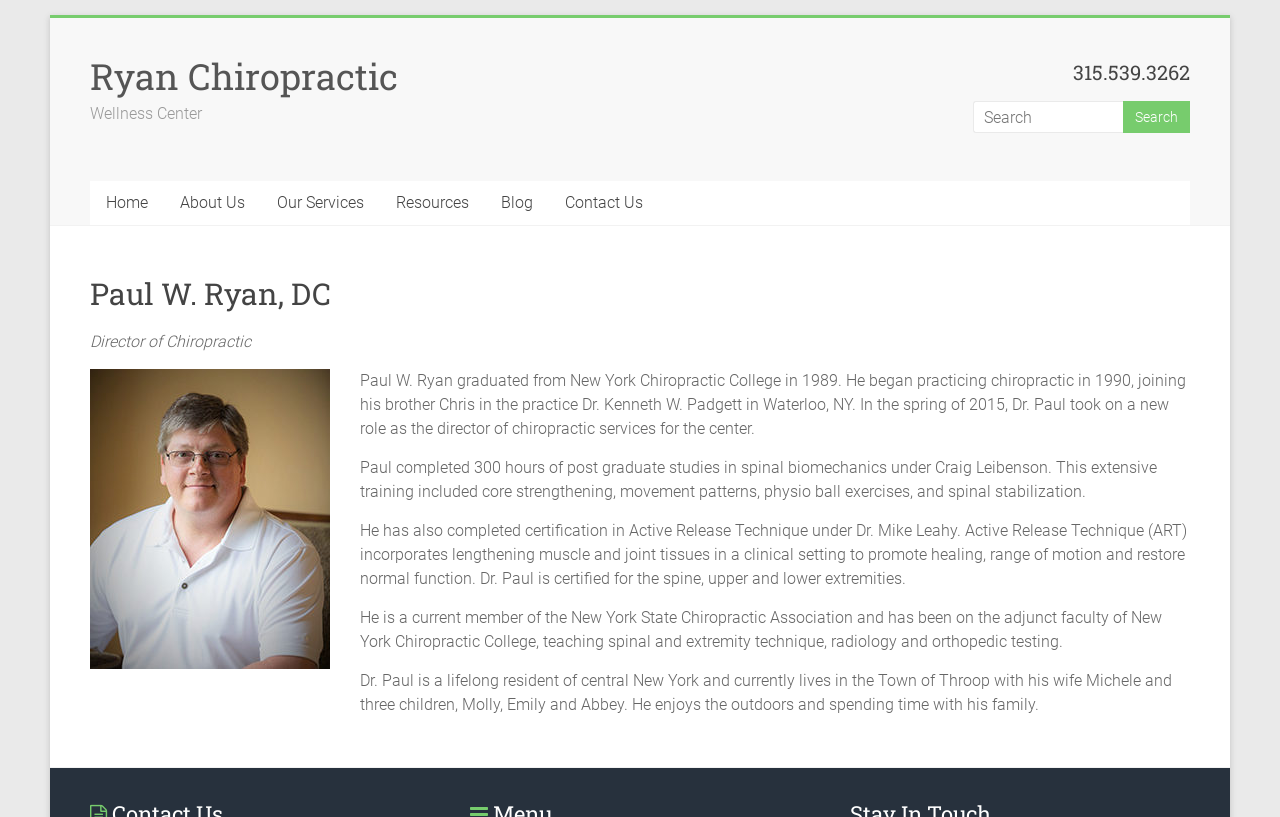Highlight the bounding box coordinates of the element you need to click to perform the following instruction: "Search for something."

[0.76, 0.124, 0.877, 0.163]